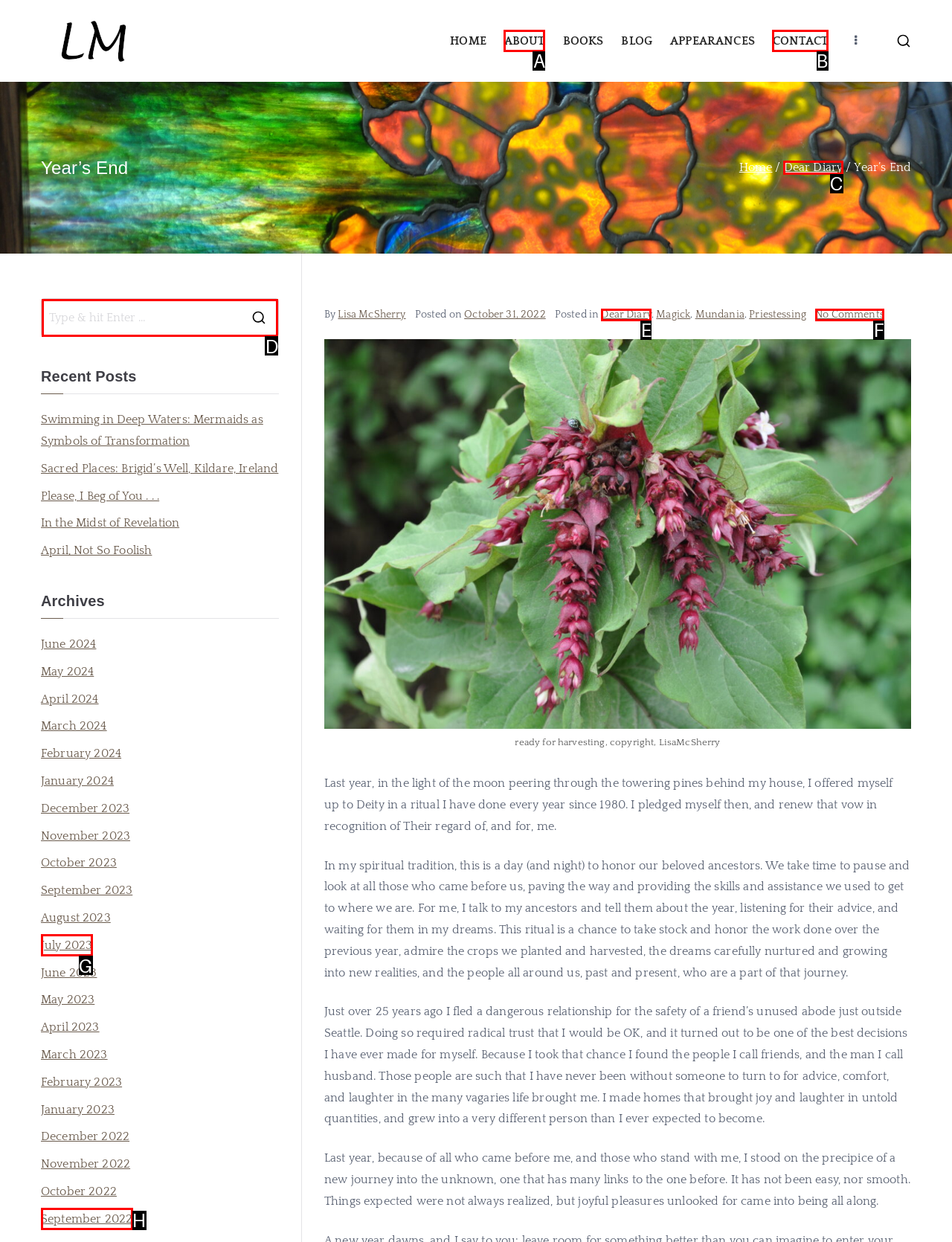What option should I click on to execute the task: Search for something? Give the letter from the available choices.

D